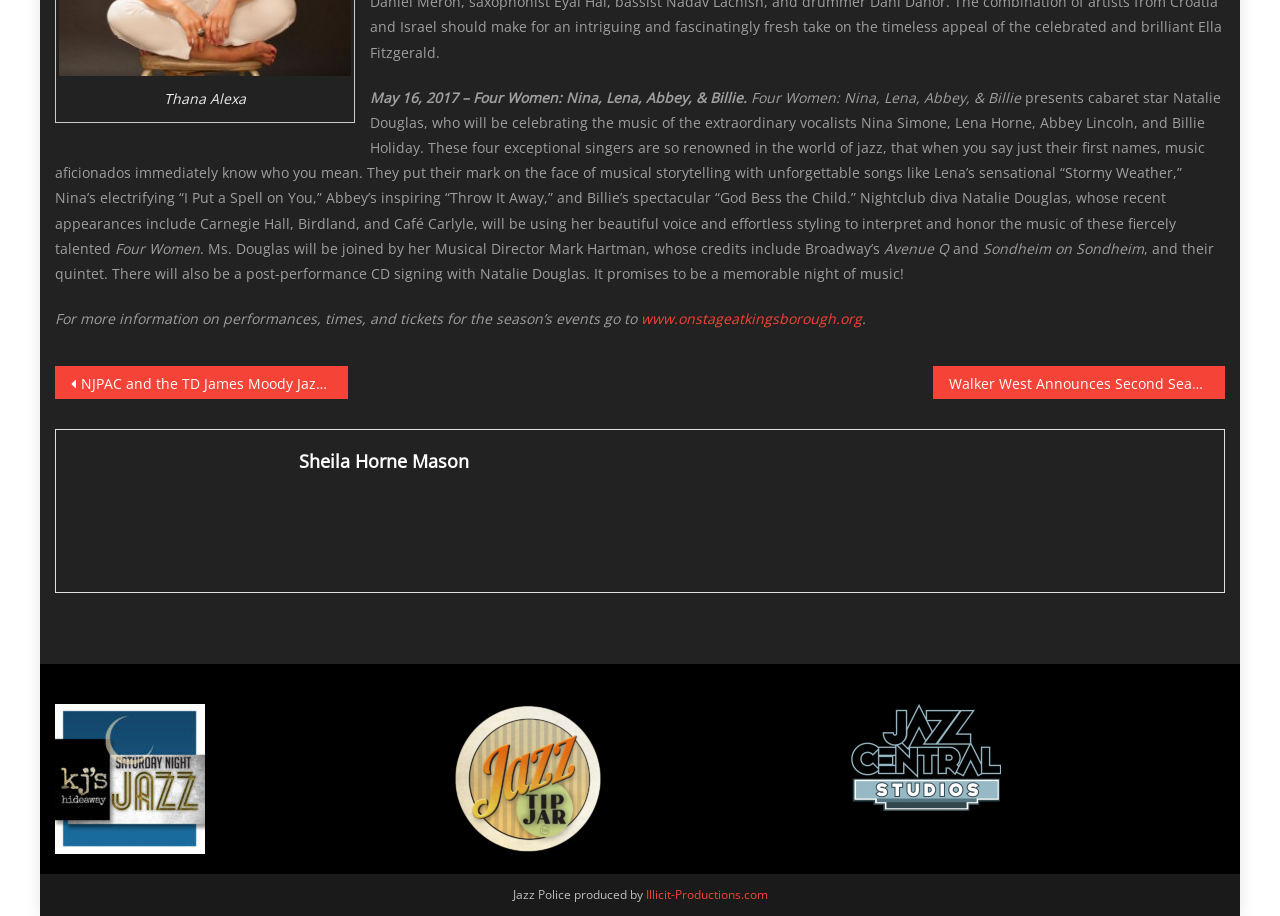Look at the image and give a detailed response to the following question: What is the website for more information on performances and tickets?

The website for more information on performances and tickets is www.onstageatkingsborough.org, as mentioned in the link element with the text 'www.onstageatkingsborough.org' at coordinates [0.501, 0.338, 0.673, 0.358].